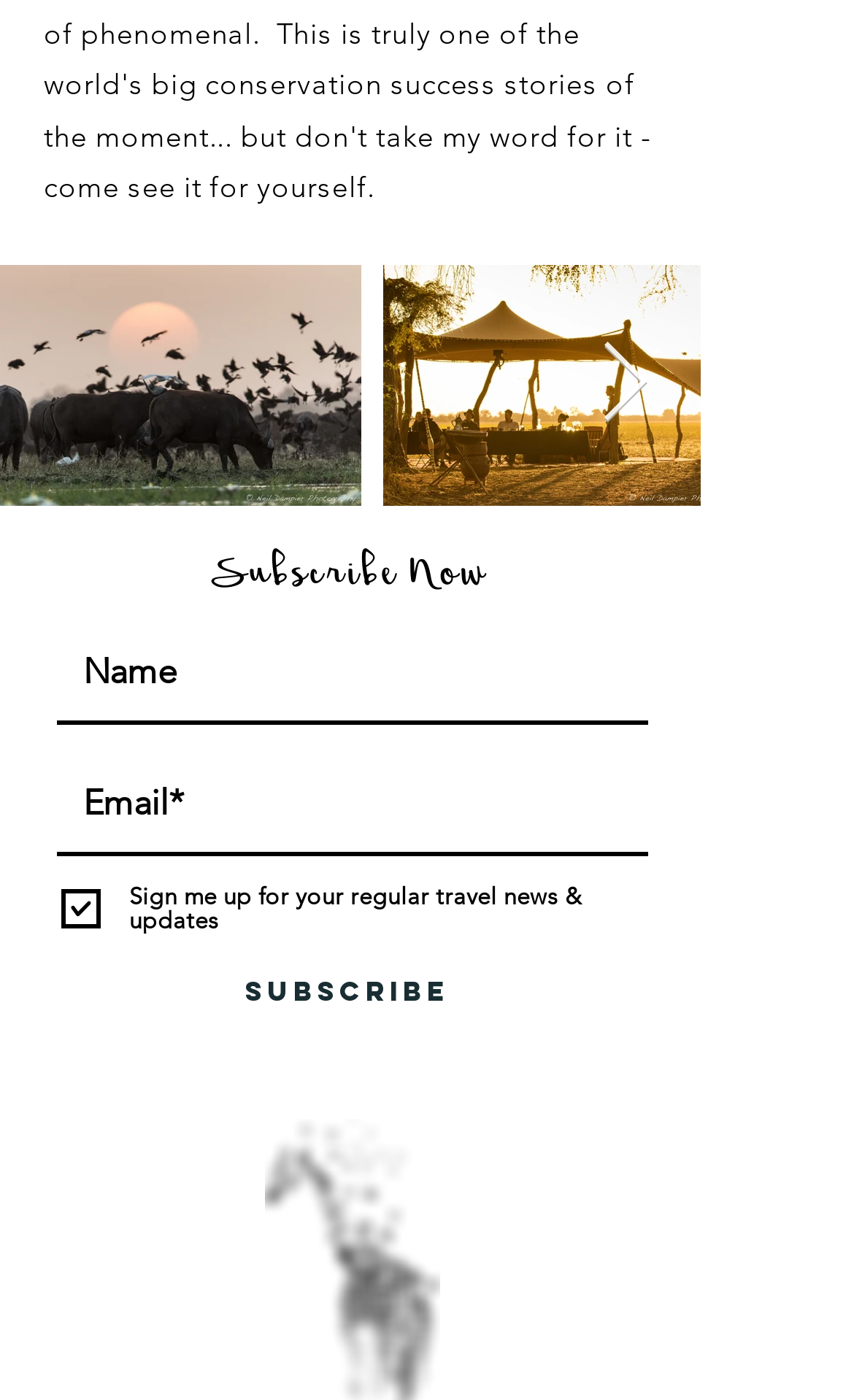What is the button below the text 'Subscribe Now'? Look at the image and give a one-word or short phrase answer.

Subscribe